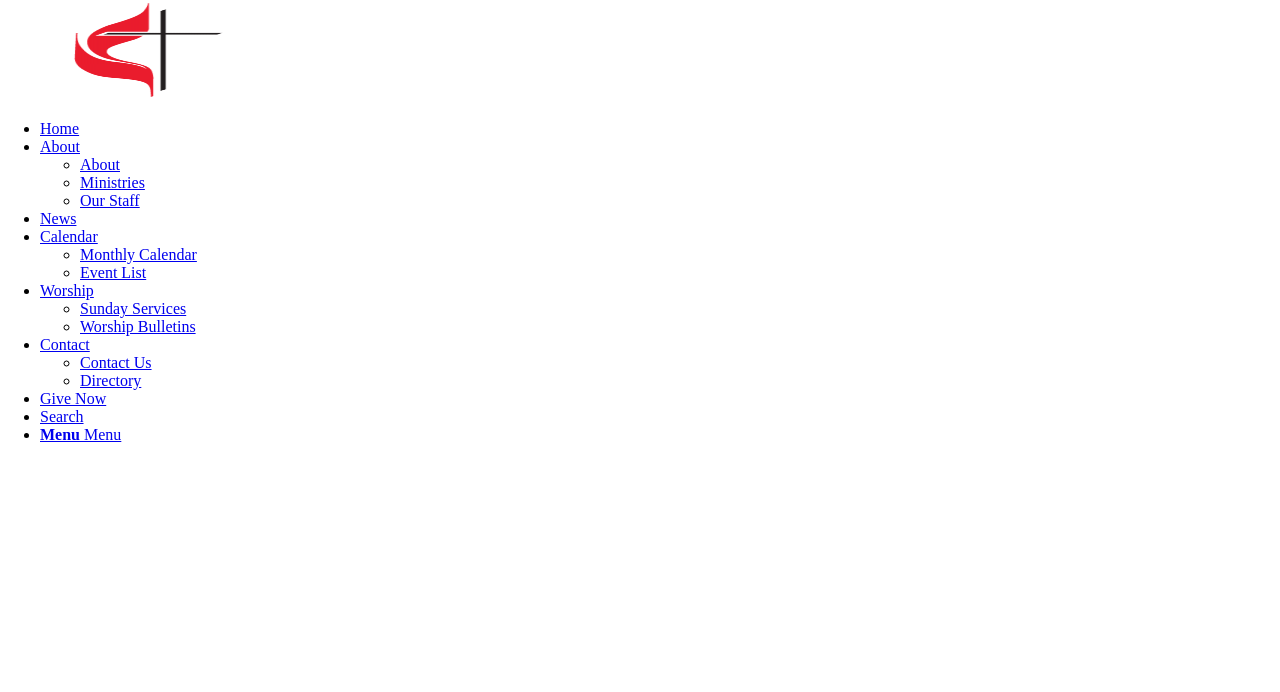Please find the bounding box coordinates for the clickable element needed to perform this instruction: "go to home page".

[0.031, 0.173, 1.0, 0.199]